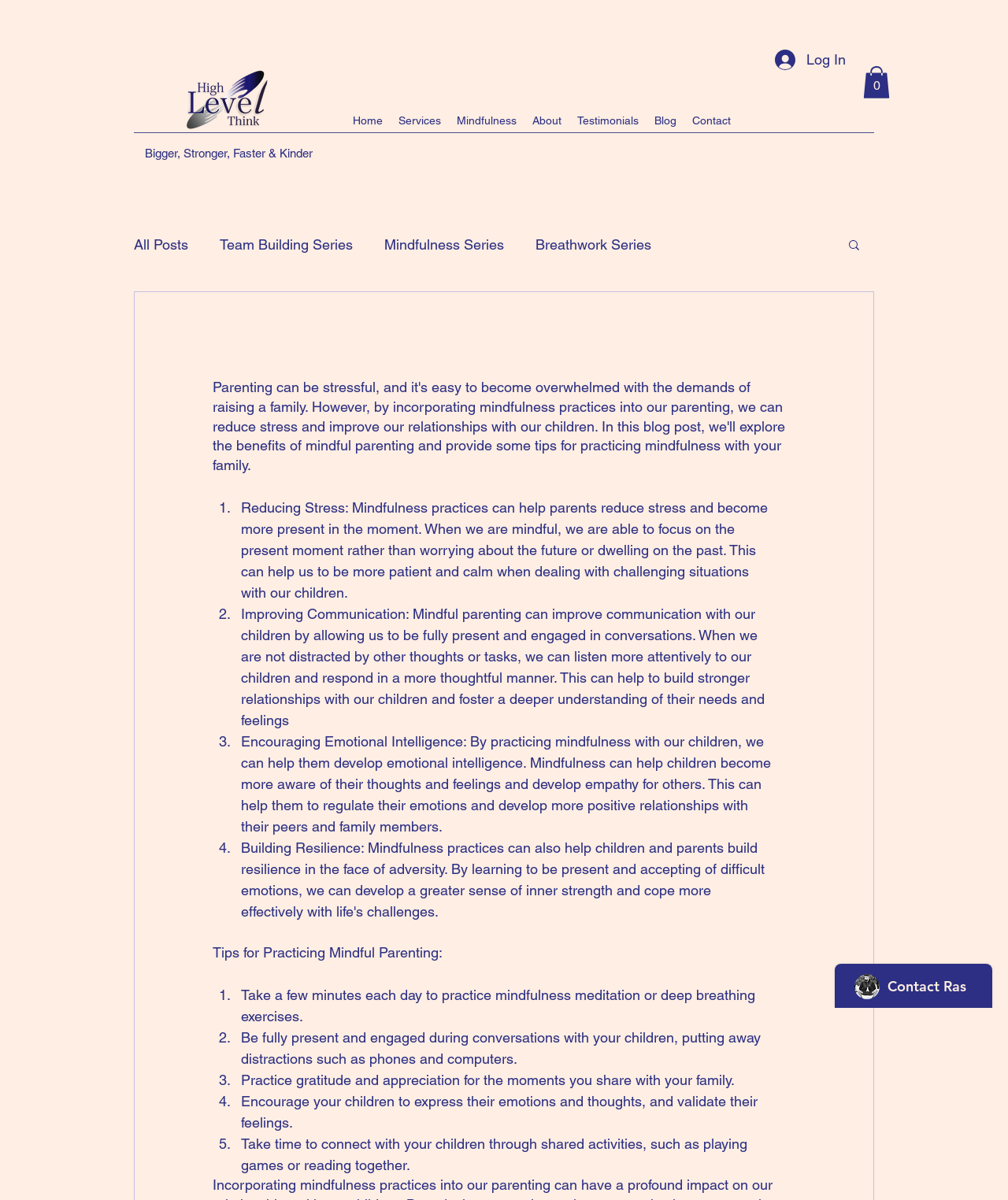Describe in detail what you see on the webpage.

This webpage is about mindful parenting, with a focus on how practicing mindfulness can improve family relationships. At the top left corner, there is a logo image of "Ras Logo NEW.png". Below the logo, there is a navigation menu with links to "Home", "Services", "Mindfulness", "About", "Testimonials", "Blog", and "Contact". 

To the right of the navigation menu, there is a button labeled "Cart with 0 items" and another button labeled "Log In". 

Below these elements, there is a heading that reads "Bigger, Stronger, Faster & Kinder". Underneath this heading, there is a navigation menu related to the blog, with links to "All Posts", "Team Building Series", "Mindfulness Series", and "Breathwork Series". 

To the right of the blog navigation menu, there is a search button. 

The main content of the webpage is divided into sections, each with a numbered list marker. The first section discusses how mindfulness practices can help parents reduce stress and become more present in the moment. The second section talks about how mindful parenting can improve communication with children. The third section explains how practicing mindfulness with children can help them develop emotional intelligence. 

The fourth section provides tips for practicing mindful parenting, including taking a few minutes each day to practice mindfulness meditation or deep breathing exercises, being fully present and engaged during conversations with children, practicing gratitude and appreciation, encouraging children to express their emotions and thoughts, and taking time to connect with children through shared activities. 

At the bottom right corner of the webpage, there is an iframe for "Wix Chat".